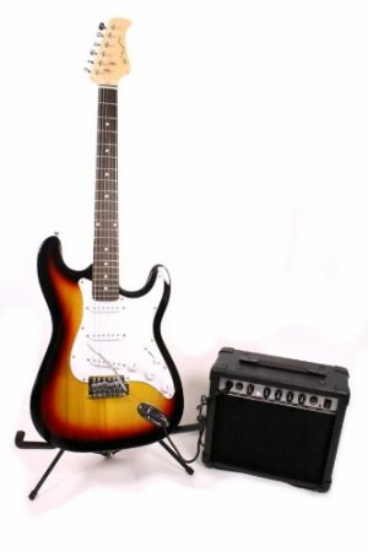What is the ideal use case for this guitar and amp combination?
Look at the image and answer the question with a single word or phrase.

Practice sessions and small performances